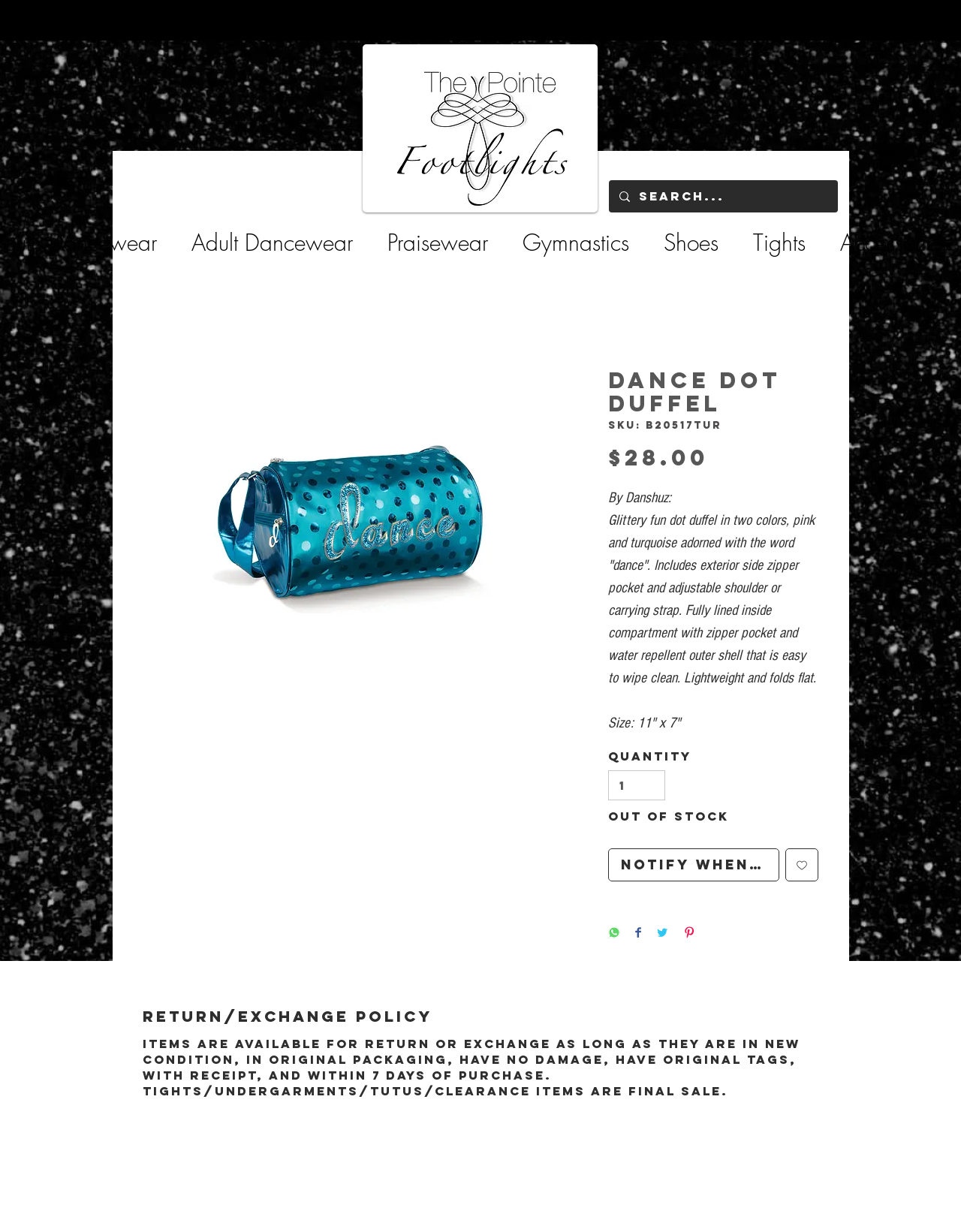Determine the bounding box coordinates of the clickable element to complete this instruction: "Add to Wishlist". Provide the coordinates in the format of four float numbers between 0 and 1, [left, top, right, bottom].

[0.817, 0.689, 0.852, 0.715]